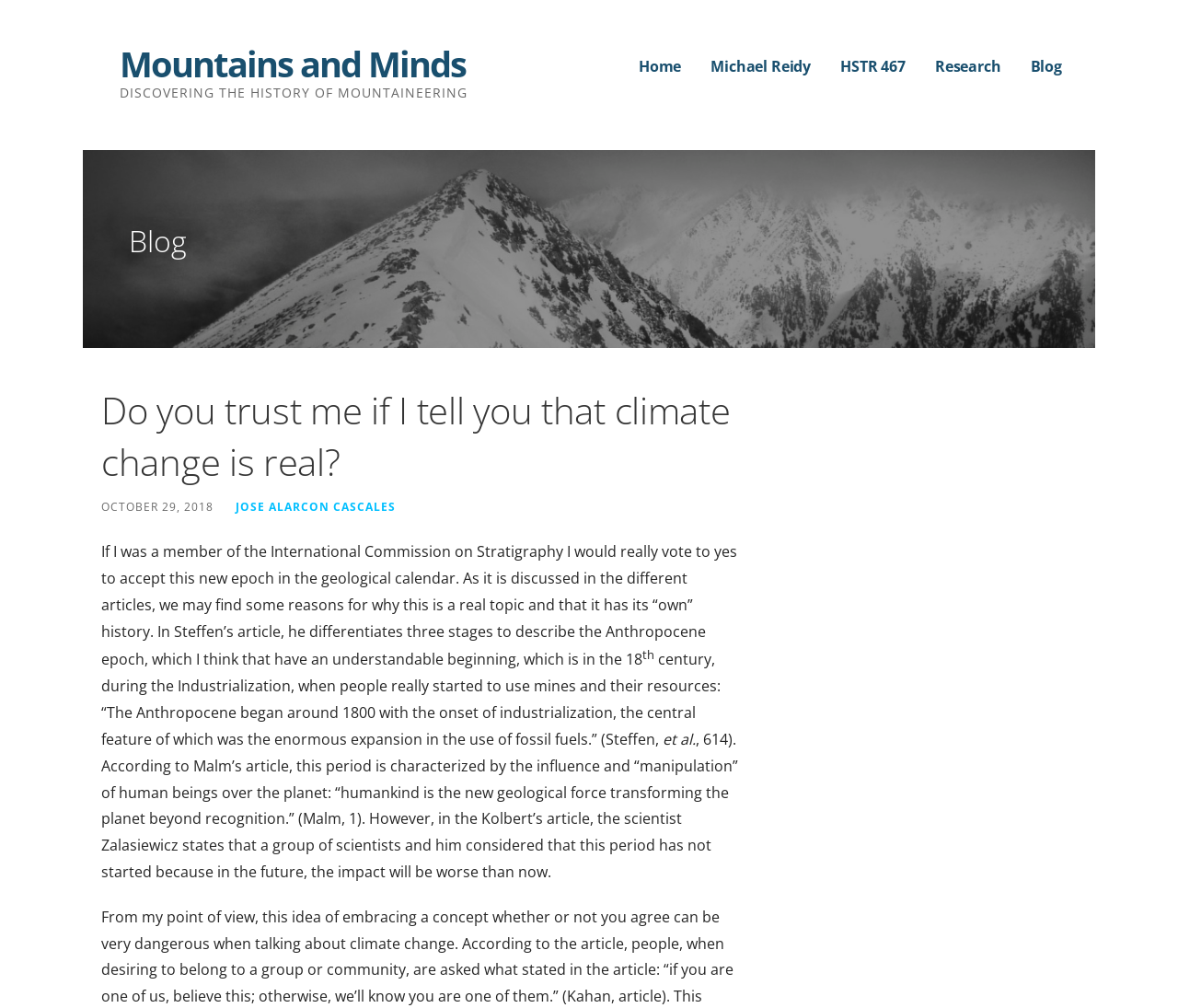Can you look at the image and give a comprehensive answer to the question:
What is the main idea of the blog post?

The main idea of the blog post can be determined by reading the text, which discusses the Anthropocene epoch, its history, and its relation to climate change, indicating that the main idea is to explore and discuss this topic.